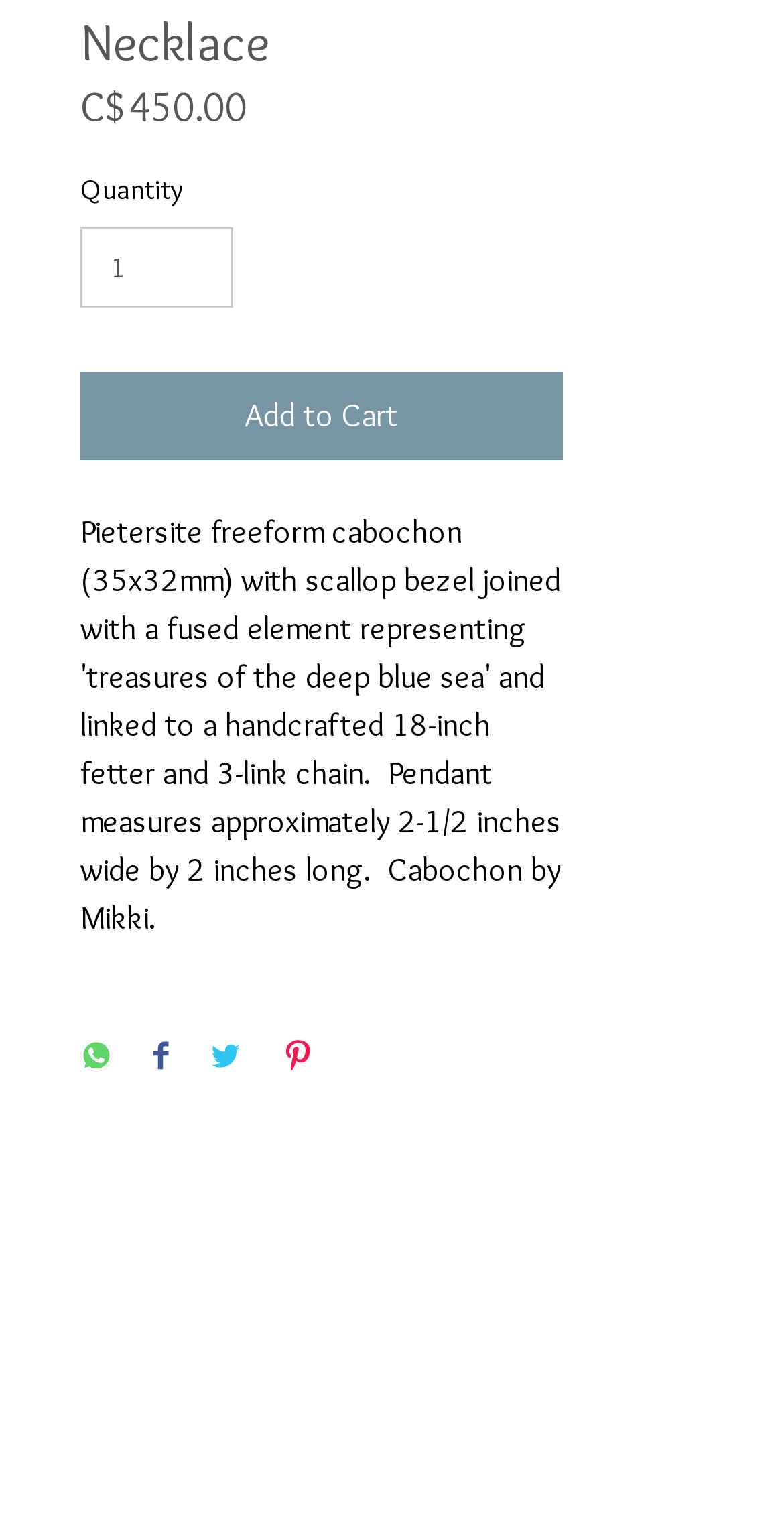Refer to the element description input value="1" aria-label="Quantity" value="1" and identify the corresponding bounding box in the screenshot. Format the coordinates as (top-left x, top-left y, bottom-right x, bottom-right y) with values in the range of 0 to 1.

[0.103, 0.148, 0.298, 0.201]